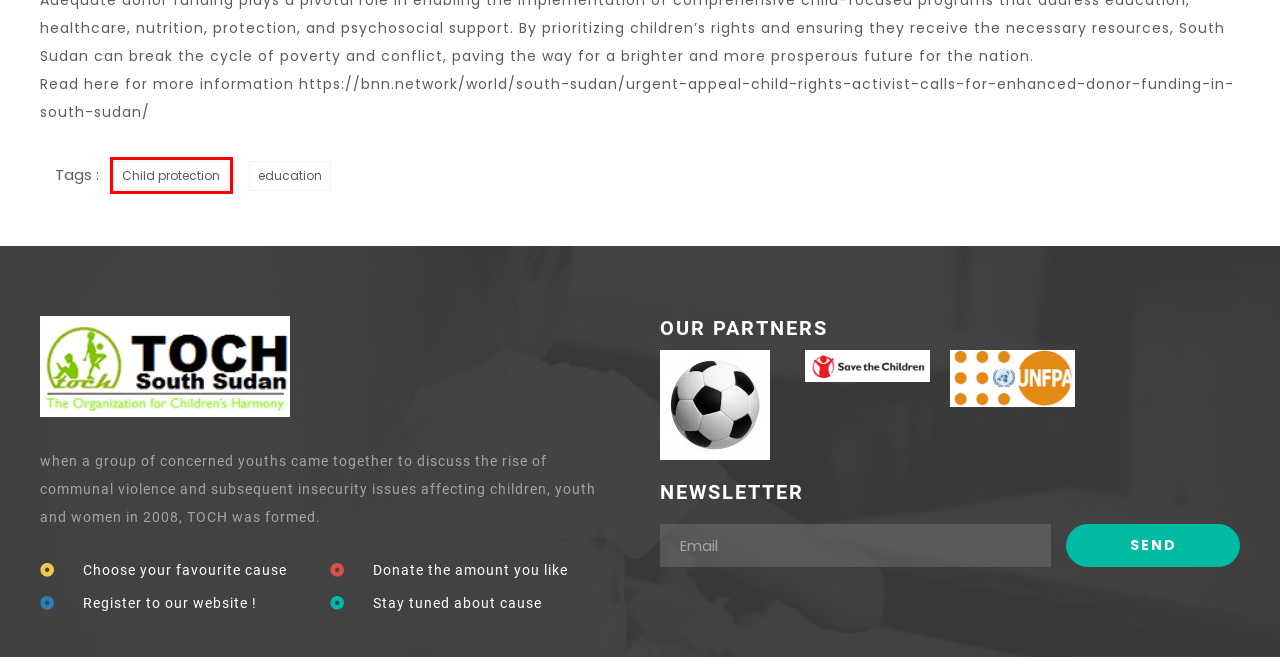Observe the webpage screenshot and focus on the red bounding box surrounding a UI element. Choose the most appropriate webpage description that corresponds to the new webpage after clicking the element in the bounding box. Here are the candidates:
A. Contact Us - TOCH South Sudan
B. Child protection - TOCH South Sudan
C. OUR PARTNERS - TOCH South Sudan
D. Resources - TOCH South Sudan
E. Donate Now - TOCH South Sudan
F. About Us - TOCH South Sudan
G. education - TOCH South Sudan
H. Blog - TOCH South Sudan

B